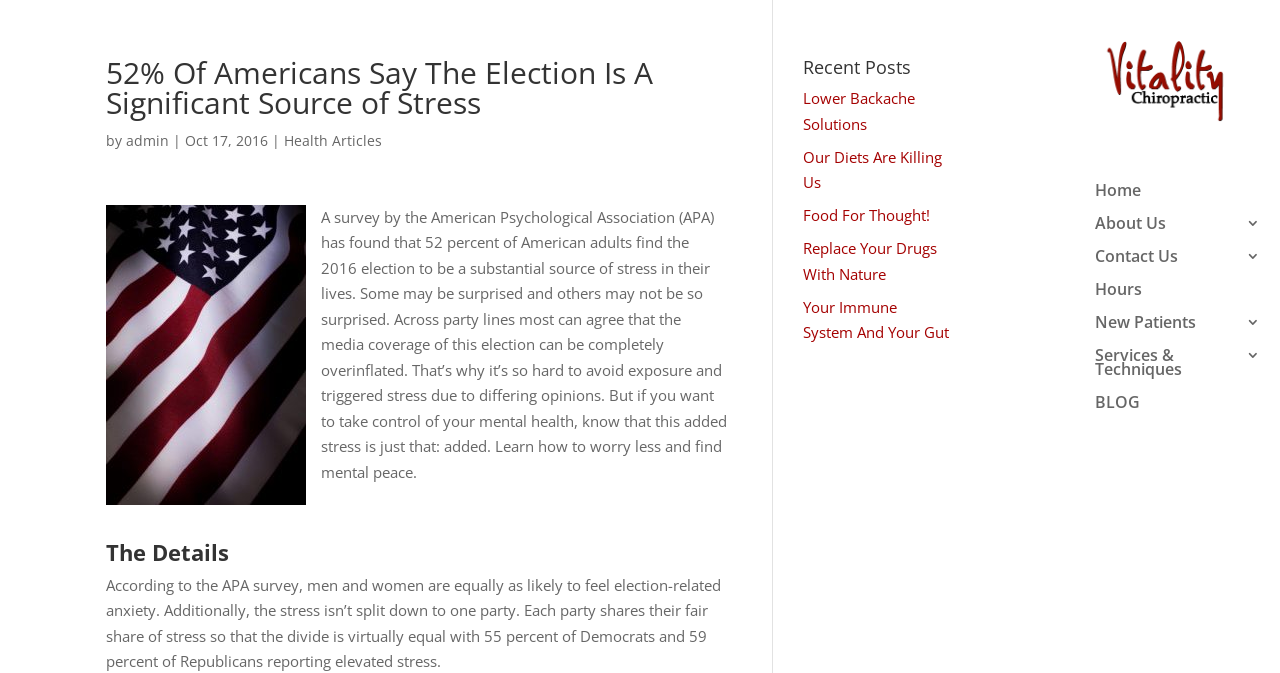Please identify the primary heading on the webpage and return its text.

52% Of Americans Say The Election Is A Significant Source of Stress